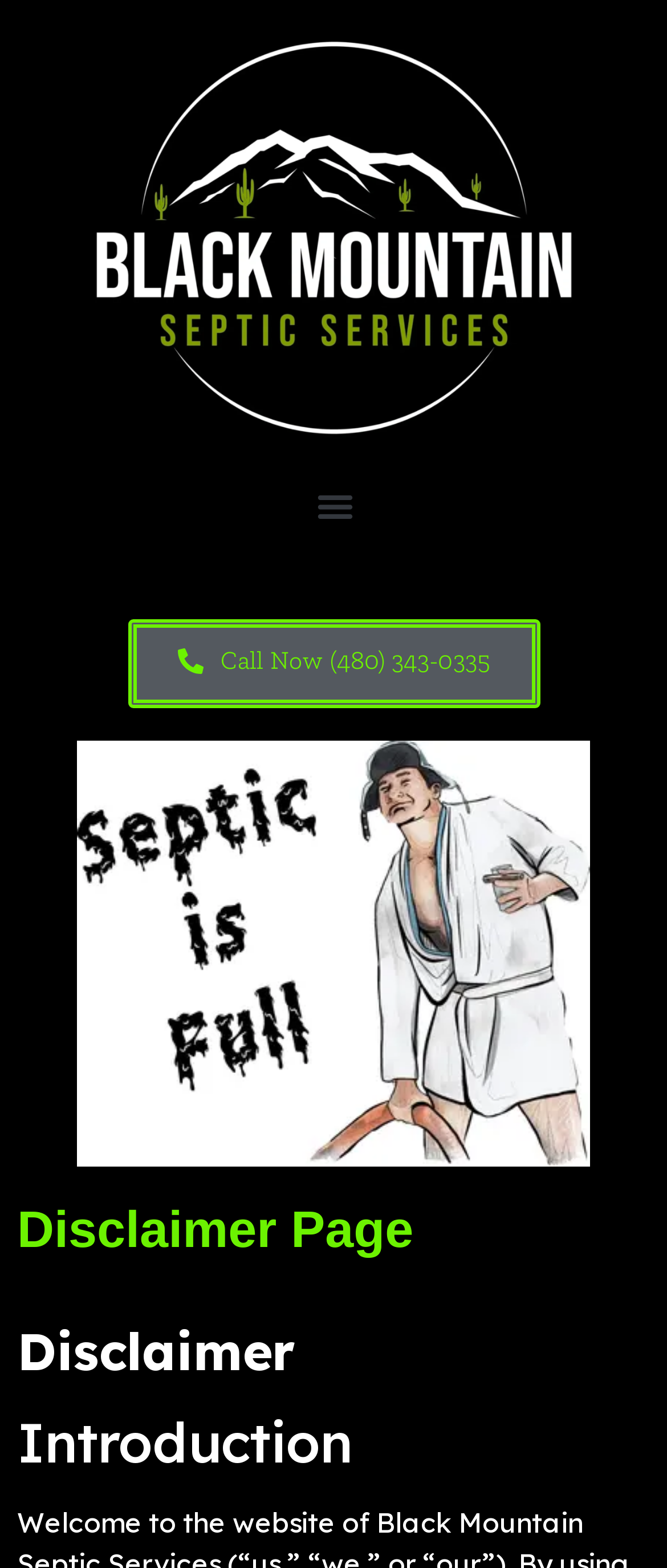Answer the question with a brief word or phrase:
What is the purpose of the button?

Menu Toggle